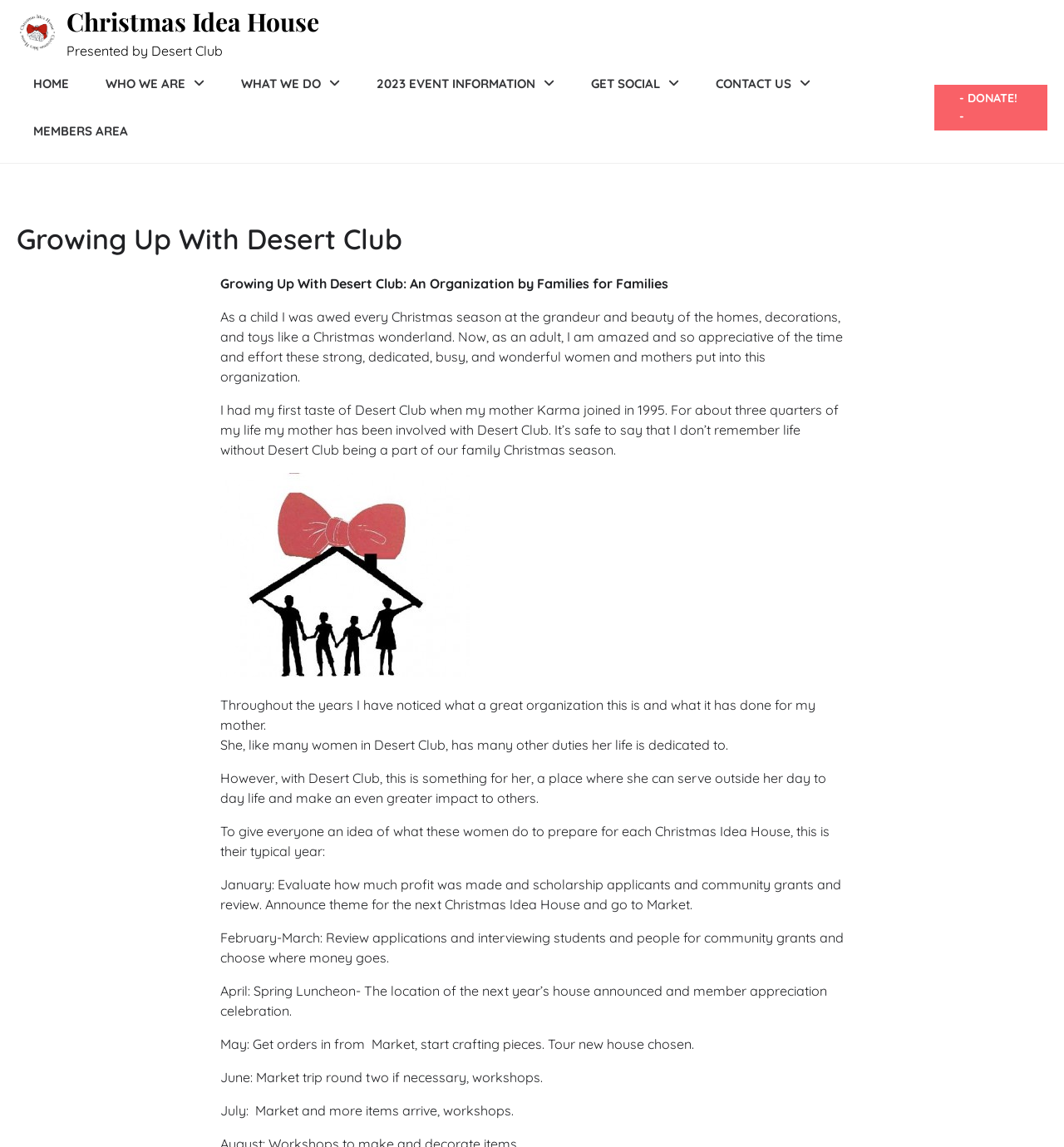Please specify the bounding box coordinates in the format (top-left x, top-left y, bottom-right x, bottom-right y), with all values as floating point numbers between 0 and 1. Identify the bounding box of the UI element described by: Home

[0.016, 0.053, 0.08, 0.094]